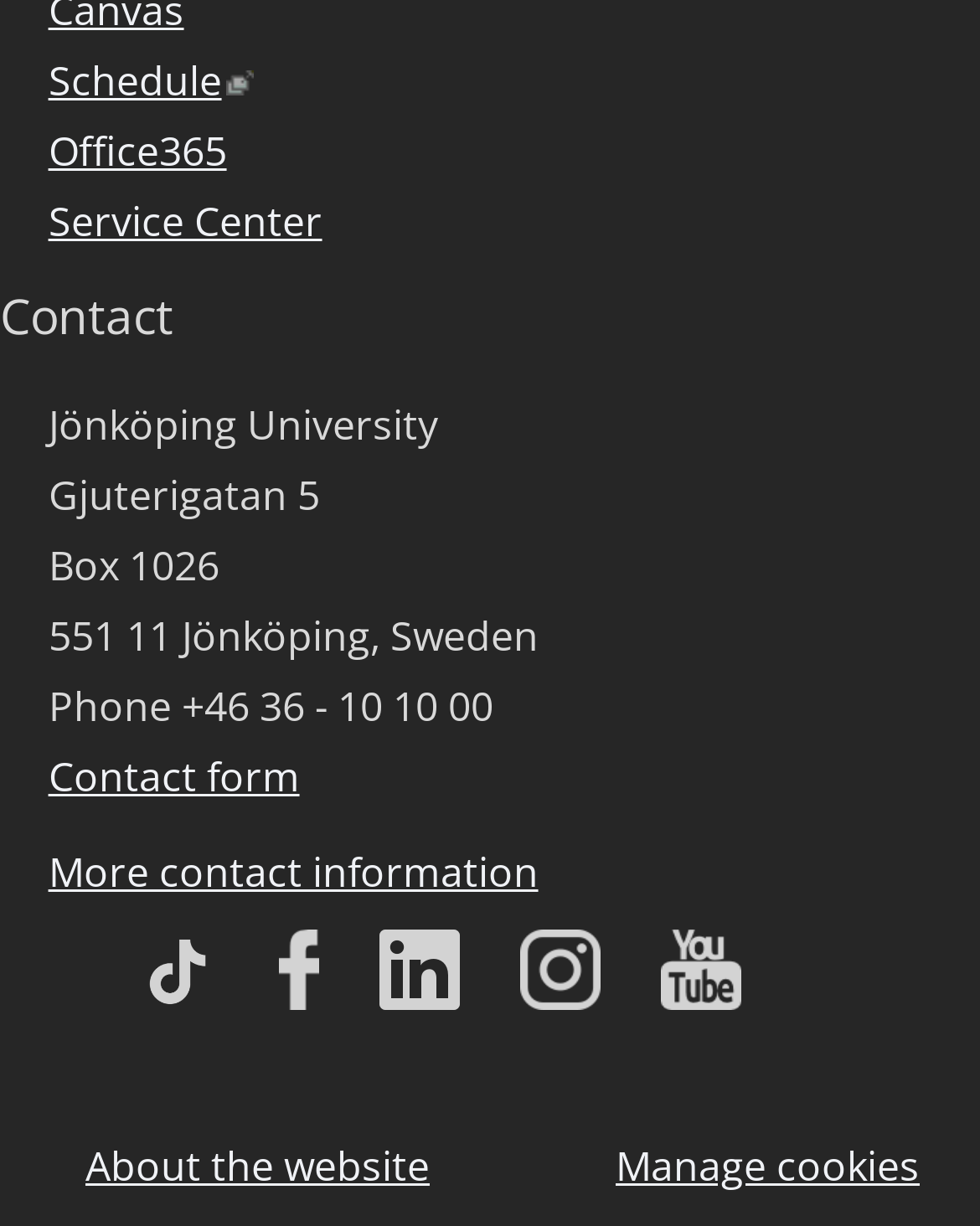Please answer the following question using a single word or phrase: 
What social media channels does Jönköping University have?

YouTube, Facebook, LinkedIn, Instagram